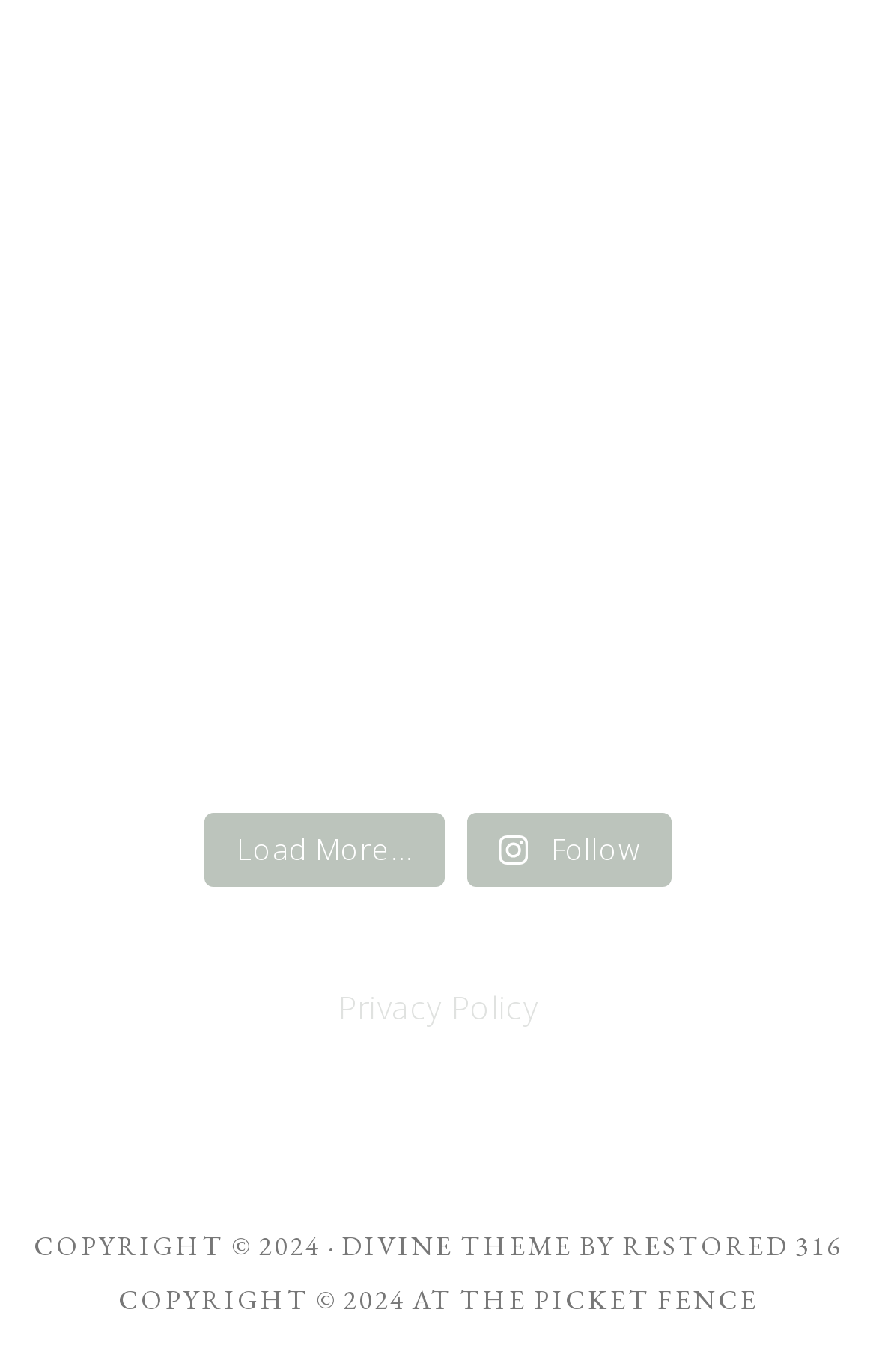What is the copyright year of this webpage?
Examine the screenshot and reply with a single word or phrase.

2024